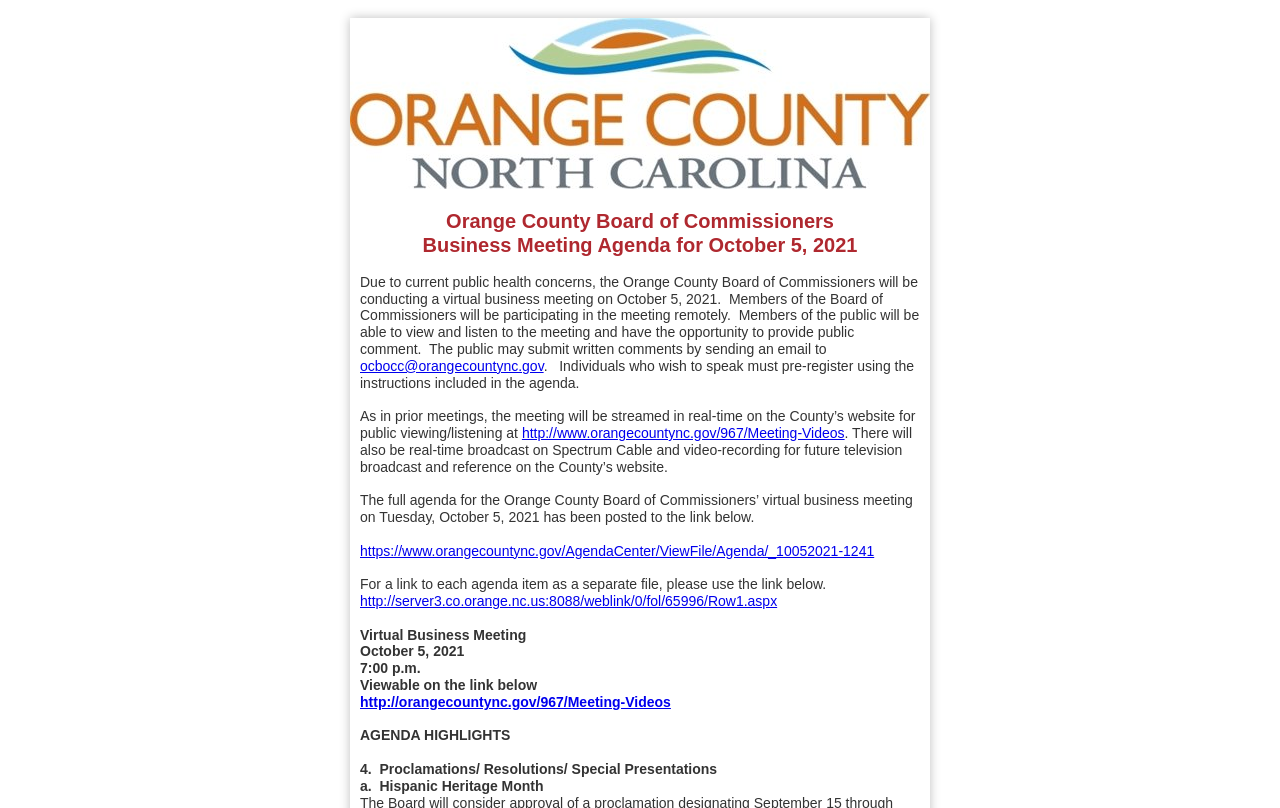What is the date of the virtual business meeting? From the image, respond with a single word or brief phrase.

October 5, 2021